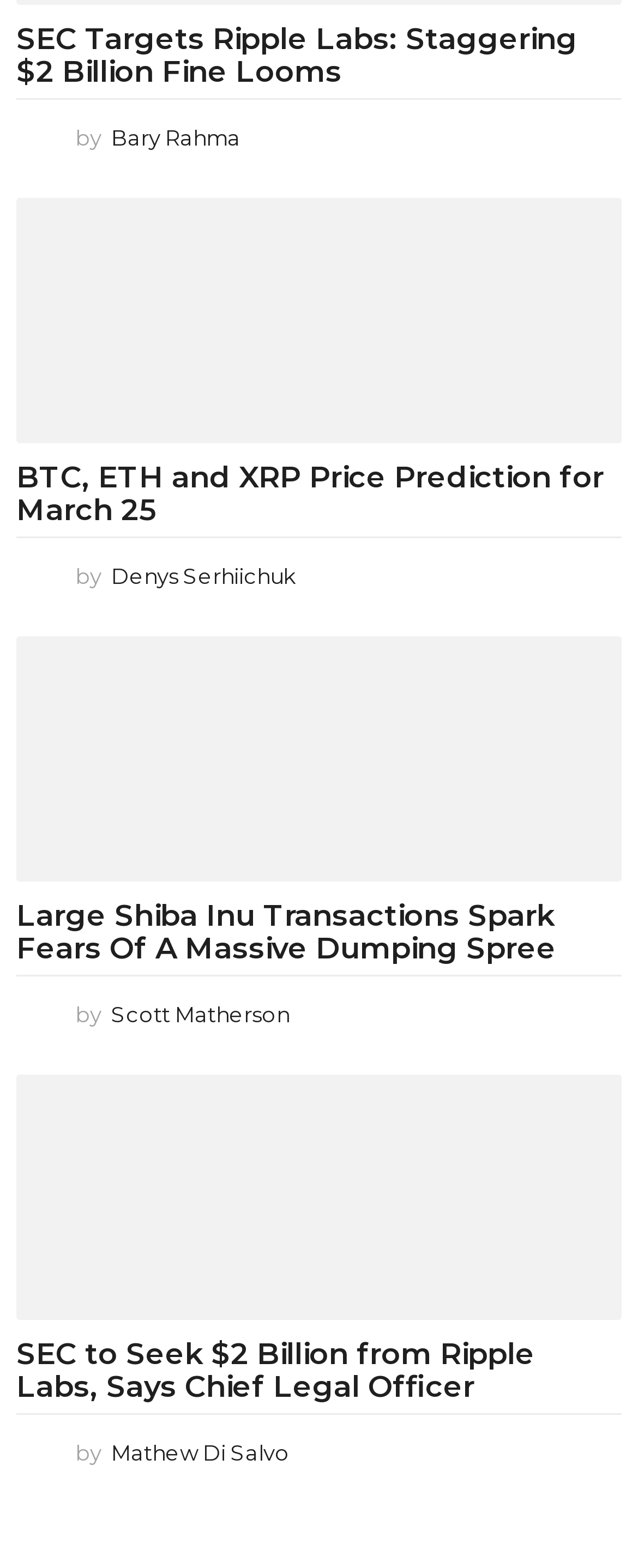What is the topic of the third article?
Using the visual information from the image, give a one-word or short-phrase answer.

Shiba Inu Transactions